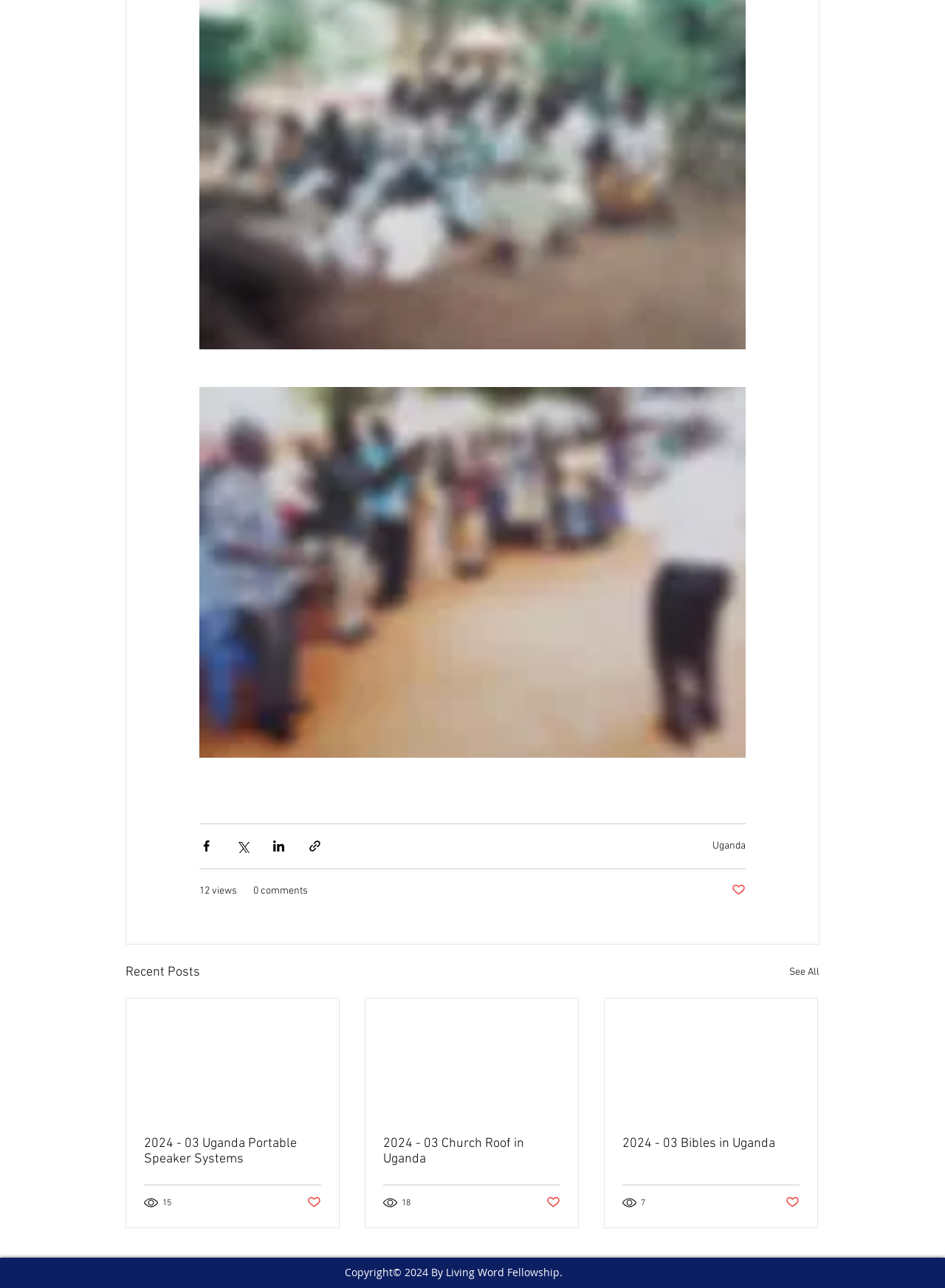Identify the bounding box coordinates of the element to click to follow this instruction: 'View post details'. Ensure the coordinates are four float values between 0 and 1, provided as [left, top, right, bottom].

[0.134, 0.775, 0.359, 0.953]